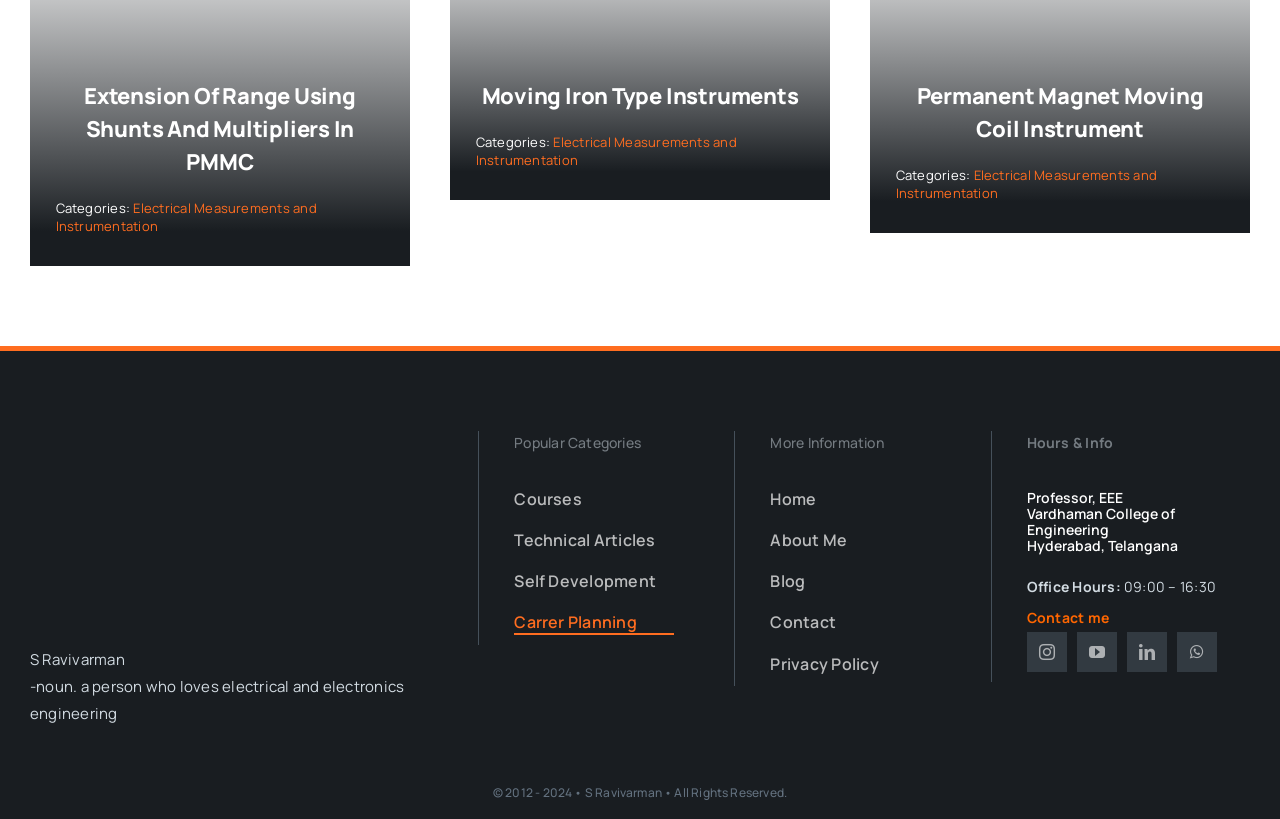Based on the image, provide a detailed response to the question:
What is the name of the college where the professor works?

I found this information by looking at the static text element with the content 'Vardhaman College of Engineering' which is located near the static text element with the content 'Professor, EEE'.